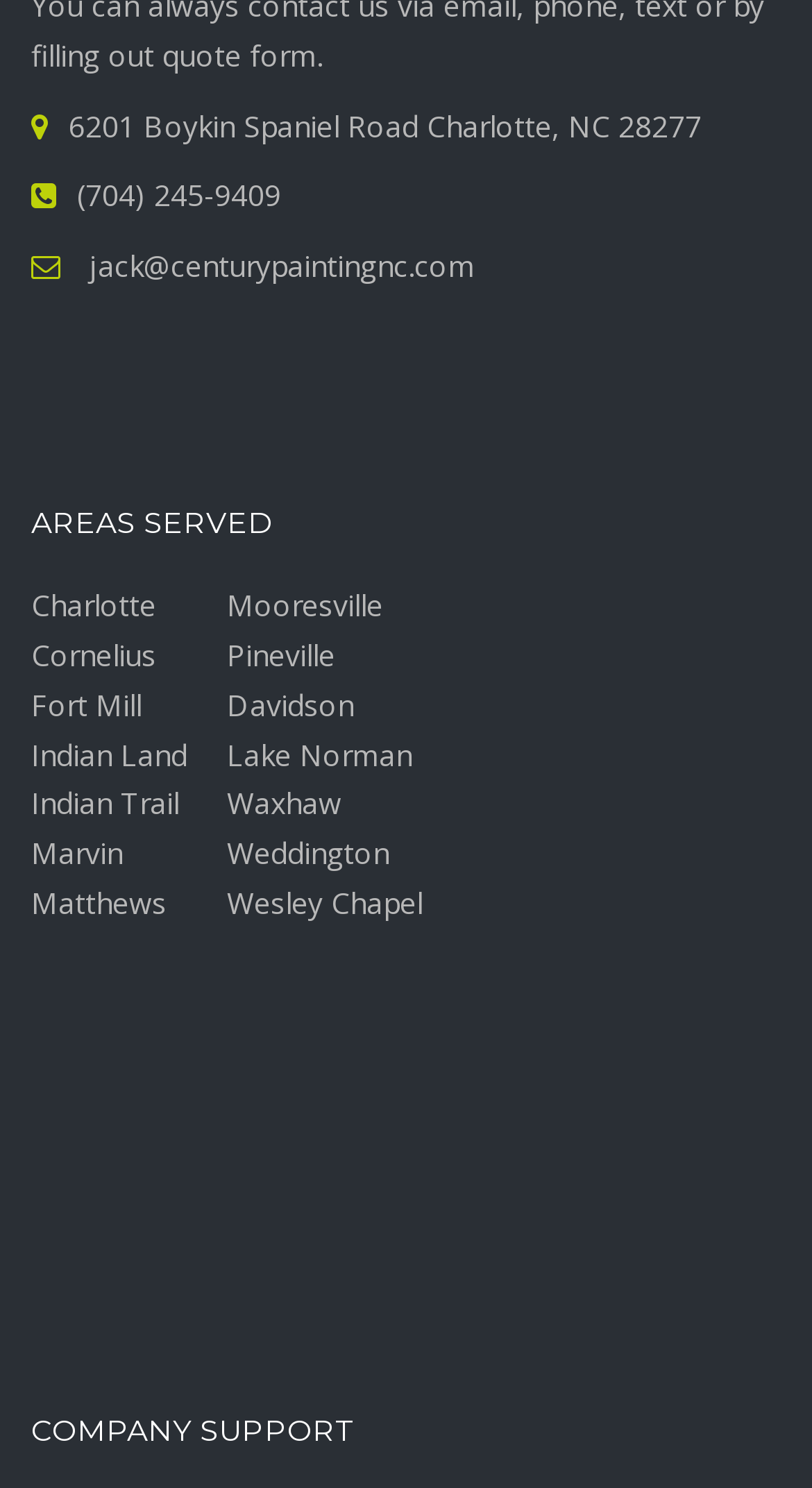Can you find the bounding box coordinates for the UI element given this description: "International"? Provide the coordinates as four float numbers between 0 and 1: [left, top, right, bottom].

None